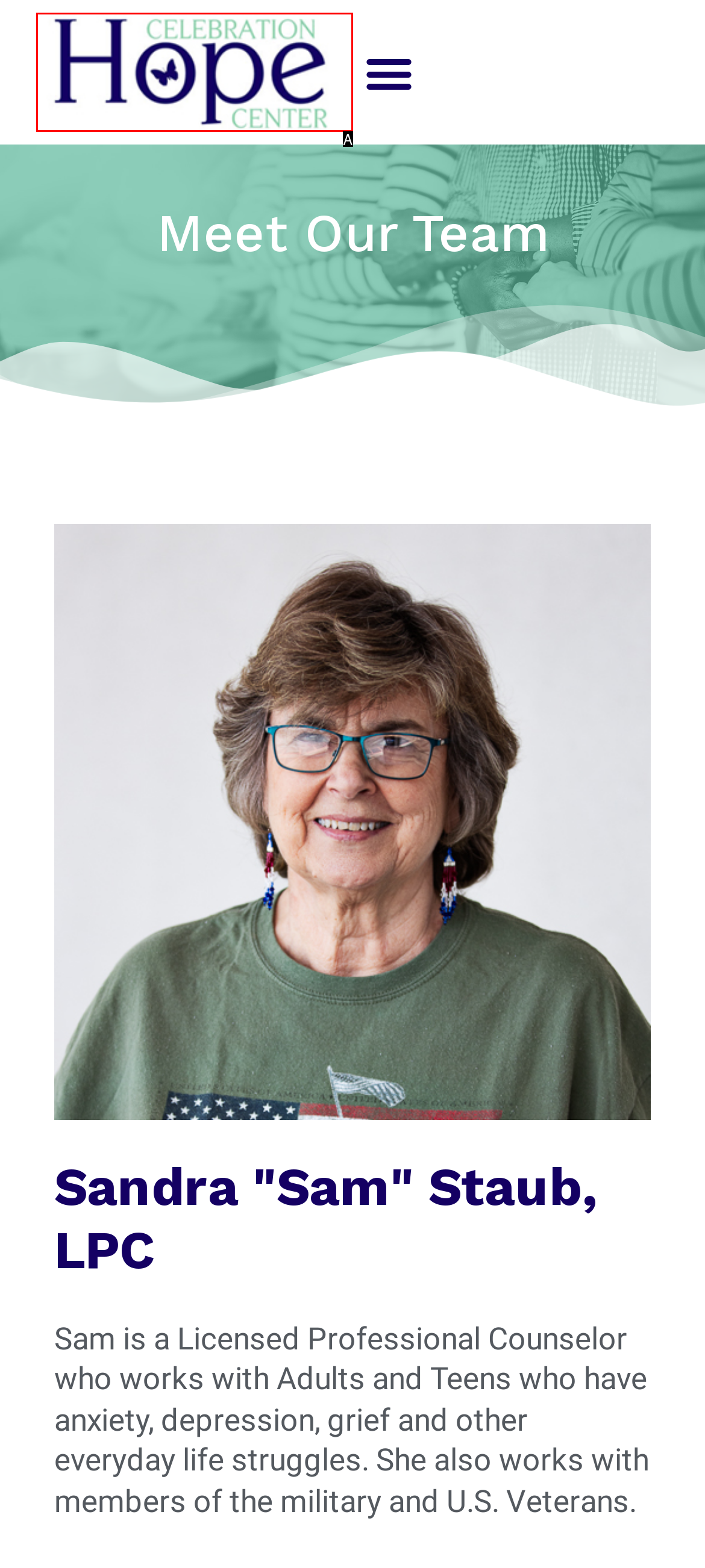Which HTML element matches the description: alt="Celebration Hope Center Logo"?
Reply with the letter of the correct choice.

A